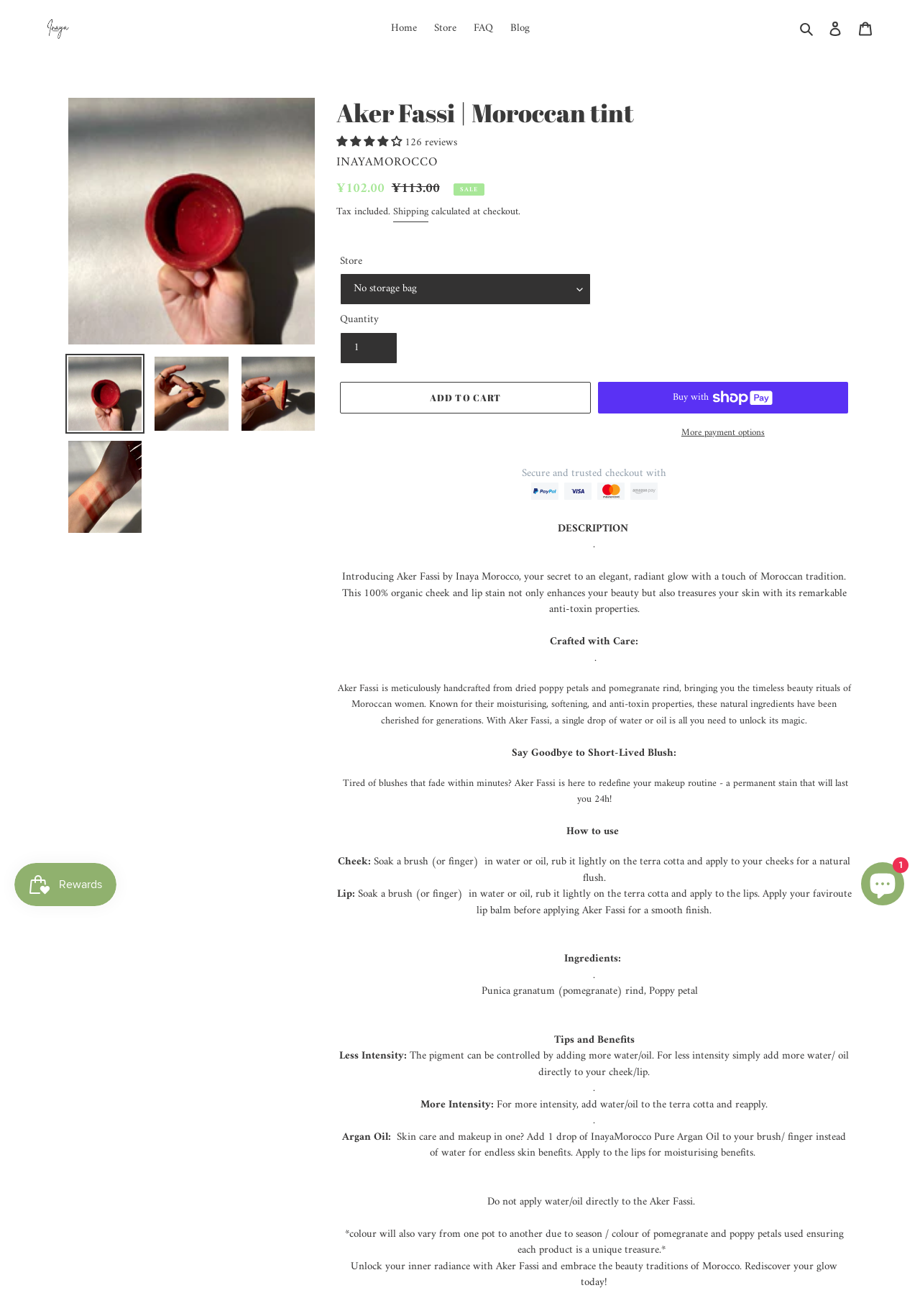Select the bounding box coordinates of the element I need to click to carry out the following instruction: "Buy now with ShopPay".

[0.65, 0.29, 0.922, 0.314]